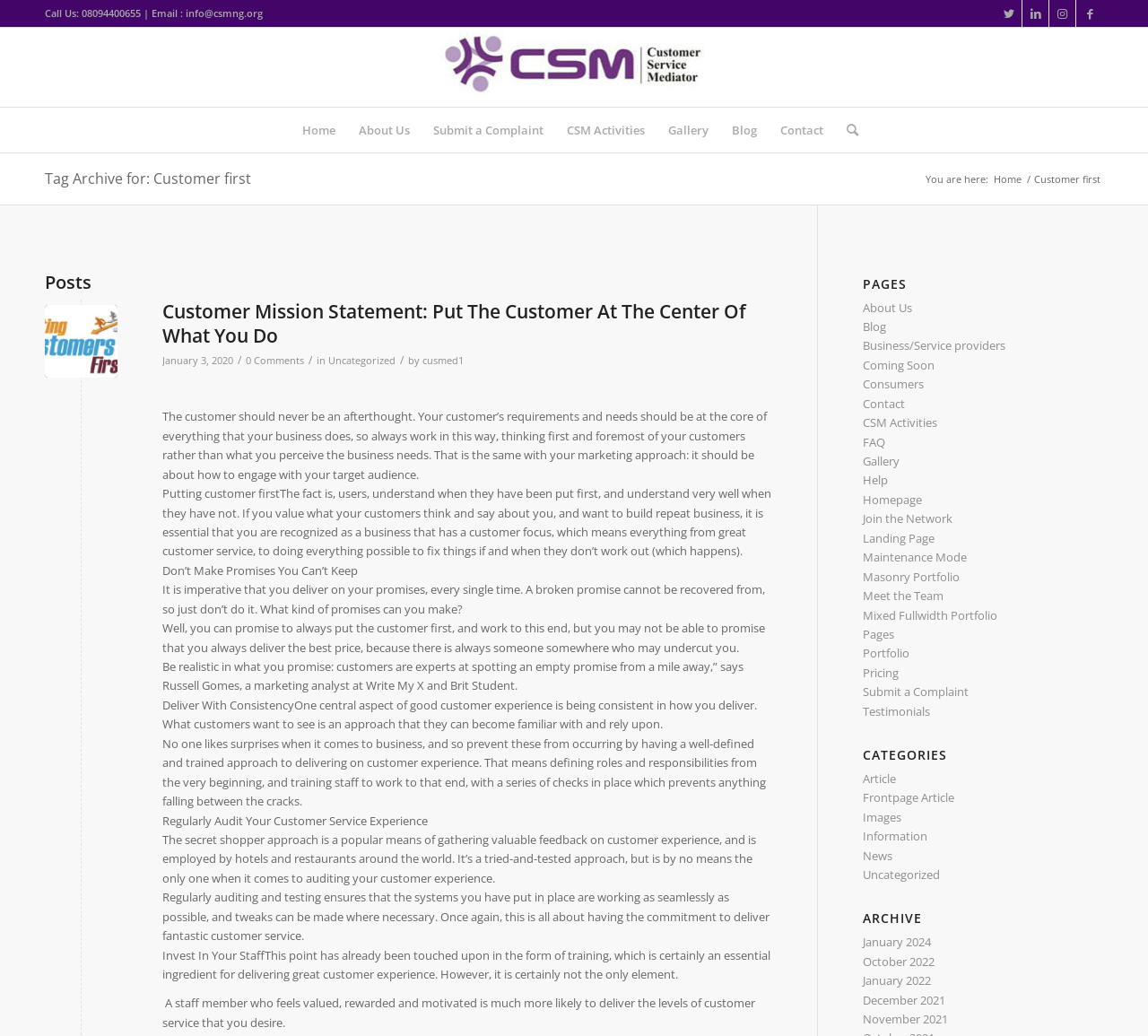Locate the bounding box coordinates of the clickable region necessary to complete the following instruction: "Click on the link to Twitter". Provide the coordinates in the format of four float numbers between 0 and 1, i.e., [left, top, right, bottom].

[0.867, 0.0, 0.89, 0.026]